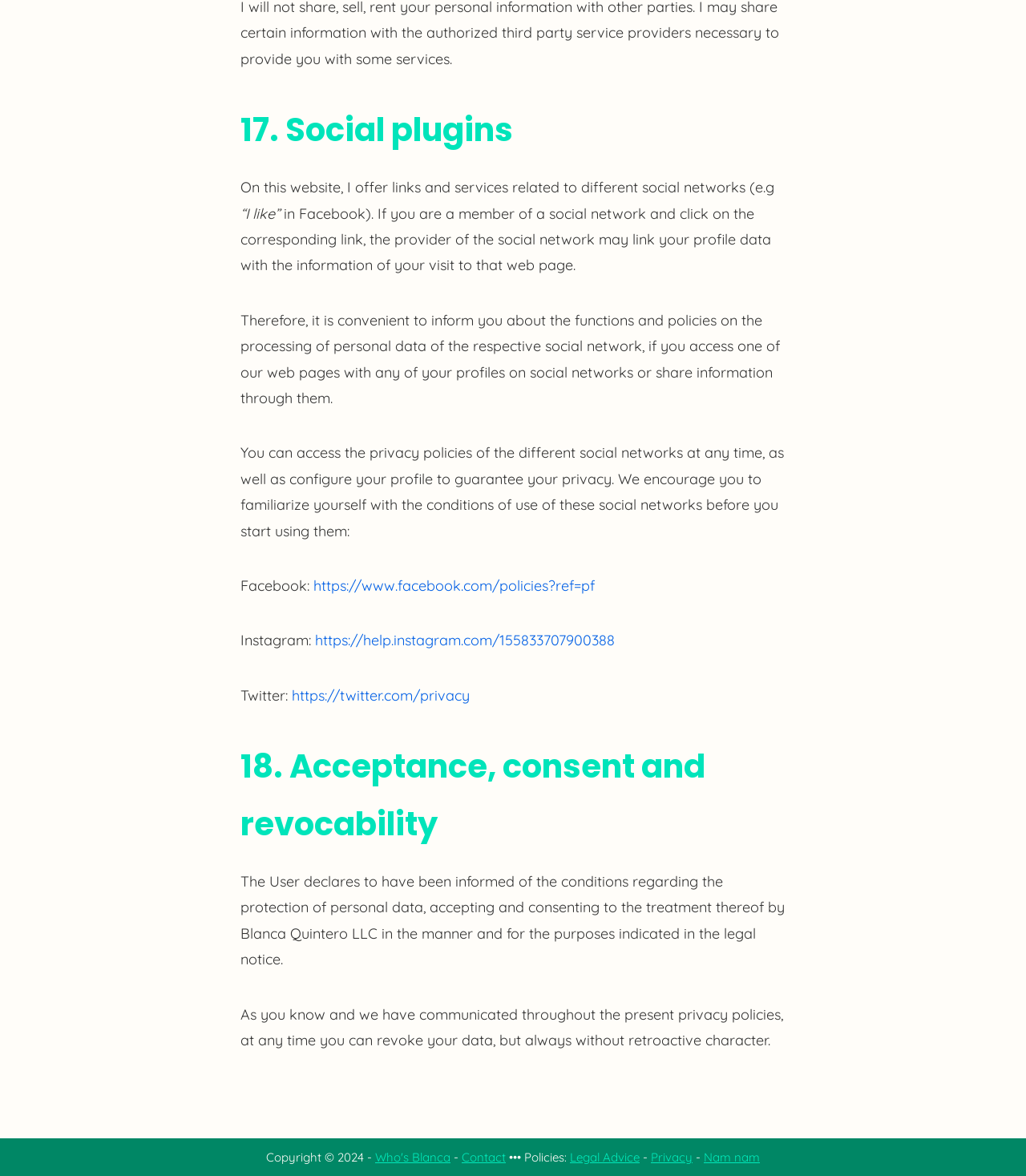Locate the bounding box coordinates of the clickable area to execute the instruction: "Check Twitter's privacy policy". Provide the coordinates as four float numbers between 0 and 1, represented as [left, top, right, bottom].

[0.284, 0.583, 0.458, 0.599]